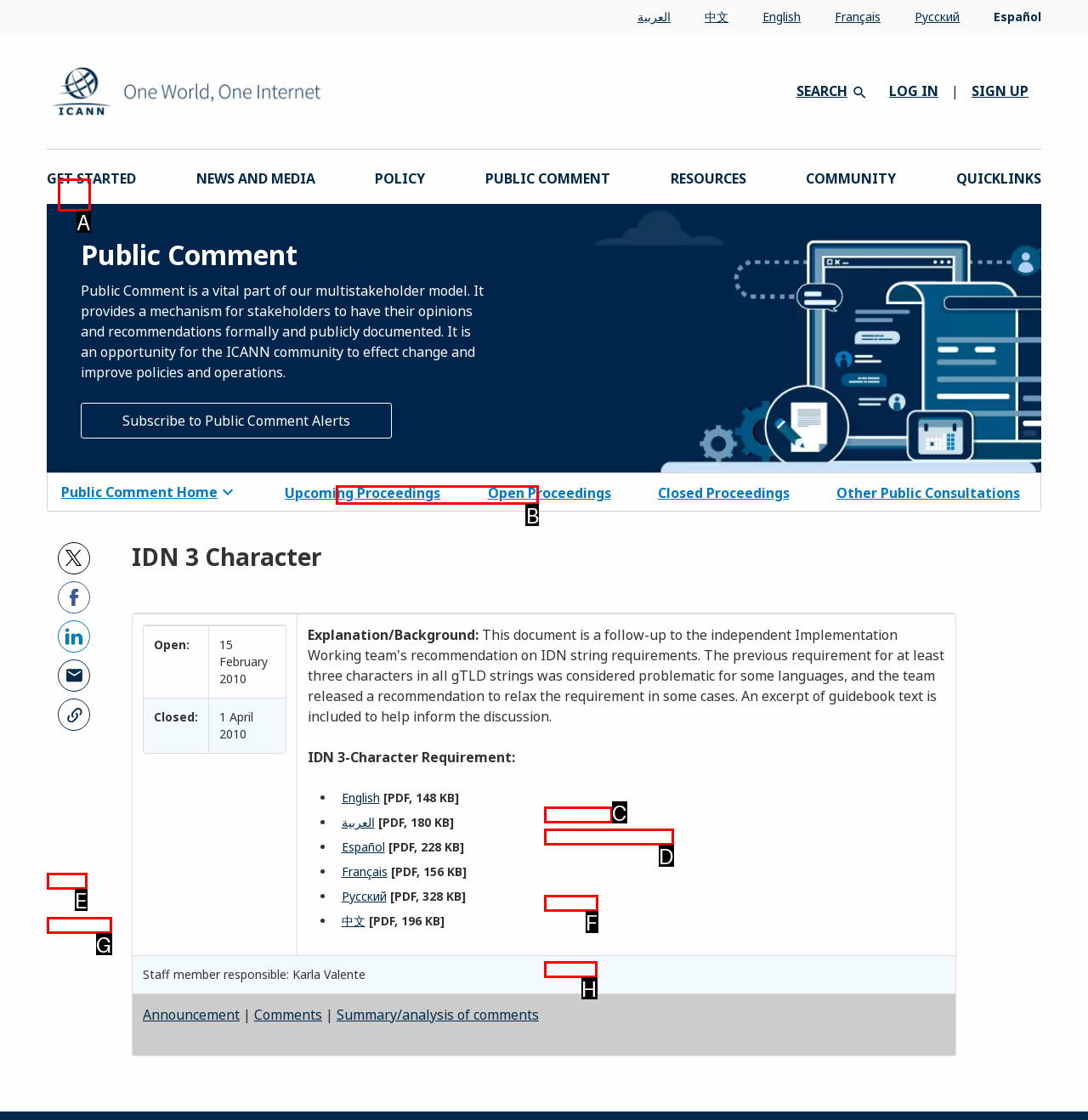Identify the HTML element that corresponds to the description: Google Calendar Provide the letter of the correct option directly.

None